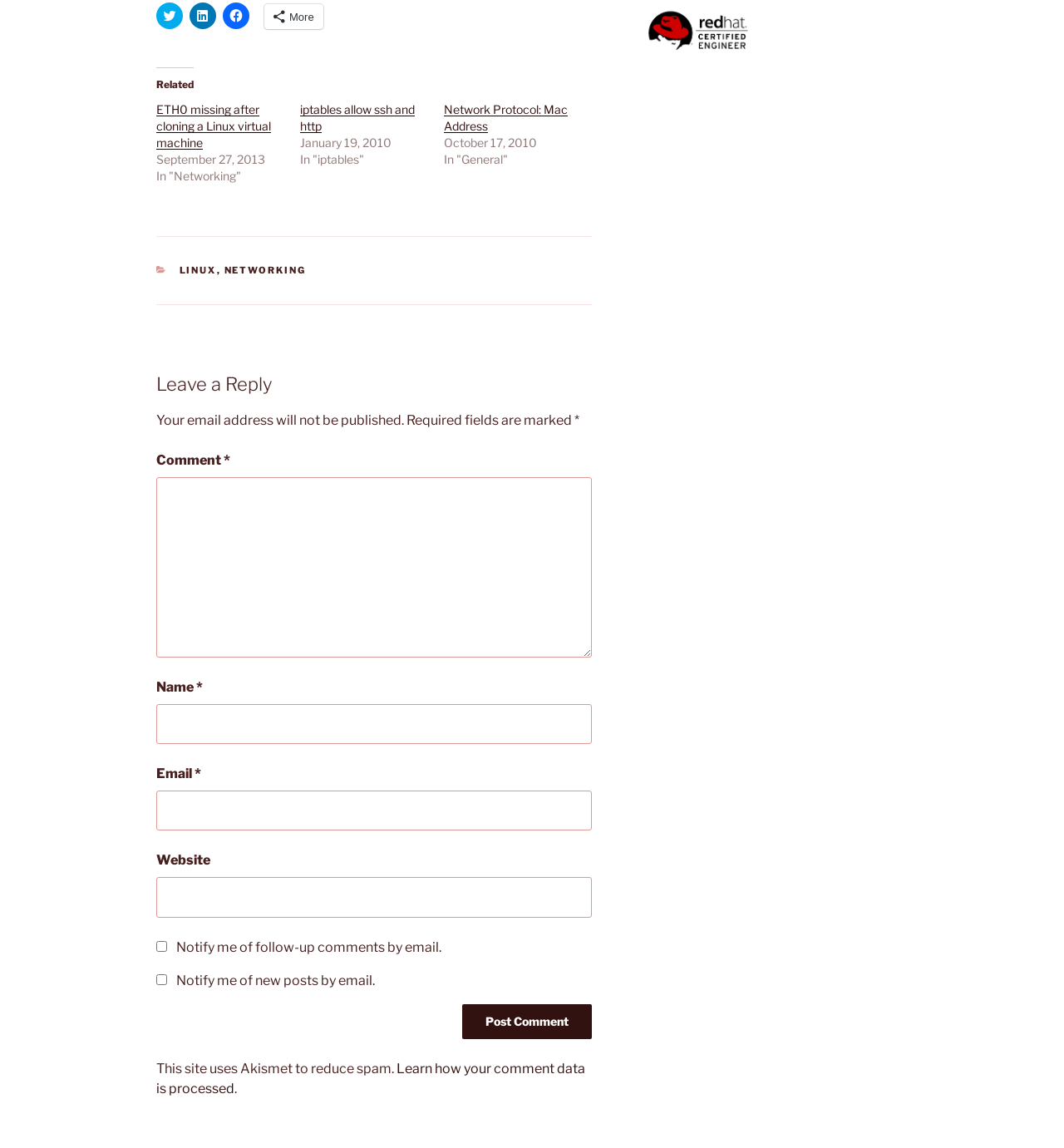Please provide the bounding box coordinates for the element that needs to be clicked to perform the following instruction: "Check the related link". The coordinates should be given as four float numbers between 0 and 1, i.e., [left, top, right, bottom].

[0.147, 0.089, 0.255, 0.131]